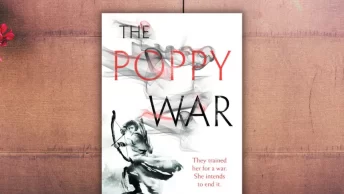Create an extensive caption that includes all significant details of the image.

The image features the book cover of "The Poppy War," a fantasy novel known for its rich narrative and complex themes. The cover design showcases a striking black and white illustration of a warrior with a bow, emphasizing the themes of conflict and resilience. Bold red typography contrasts sharply against the monochrome artwork, with the title prominently displayed at the top and the author's tagline reading, "They trained her for a war. She intends to end it," hinting at a story of epic battles and personal determination. The background is subtly textured, enhancing the overall aesthetic appeal of the cover. The image is part of a collection under the theme "More Books To Read," suggesting a curated selection for readers interested in captivating narratives within the fantasy genre.